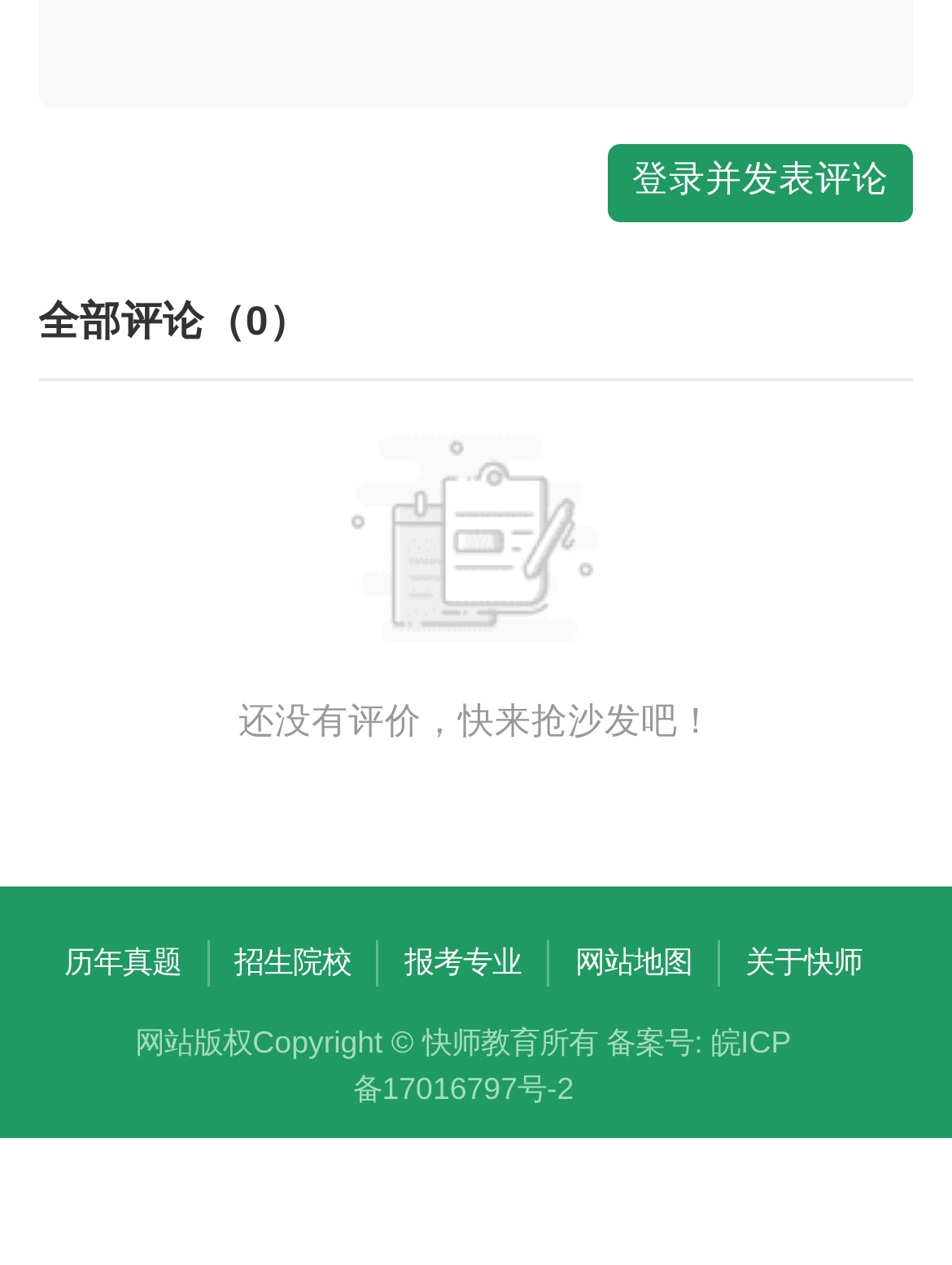What is the encouragement message for users?
Look at the image and provide a detailed response to the question.

The StaticText element '还没有评价，快来抢沙发吧！' is an encouragement message for users to be the first to comment.